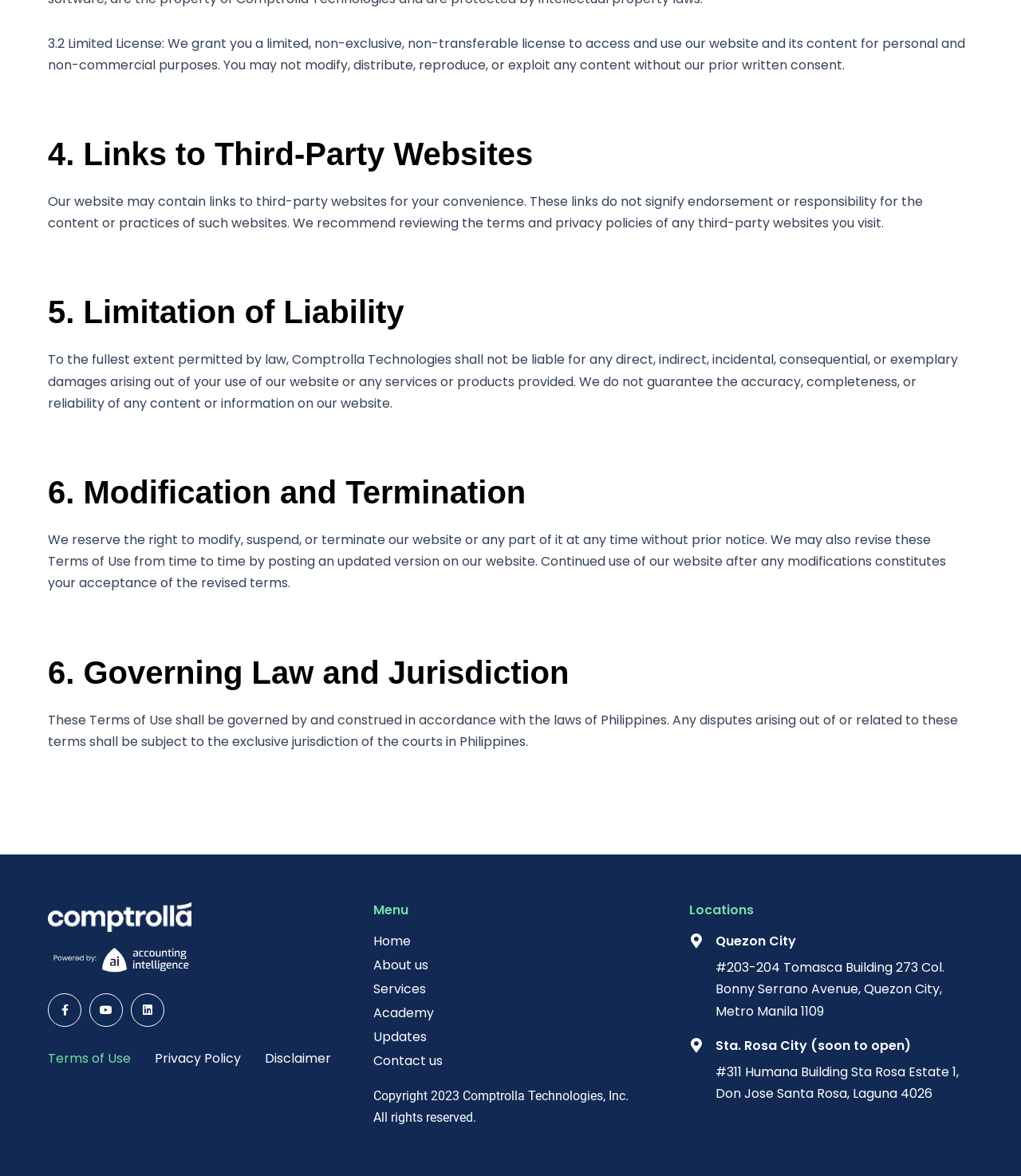Give a succinct answer to this question in a single word or phrase: 
How many social media links are provided?

3